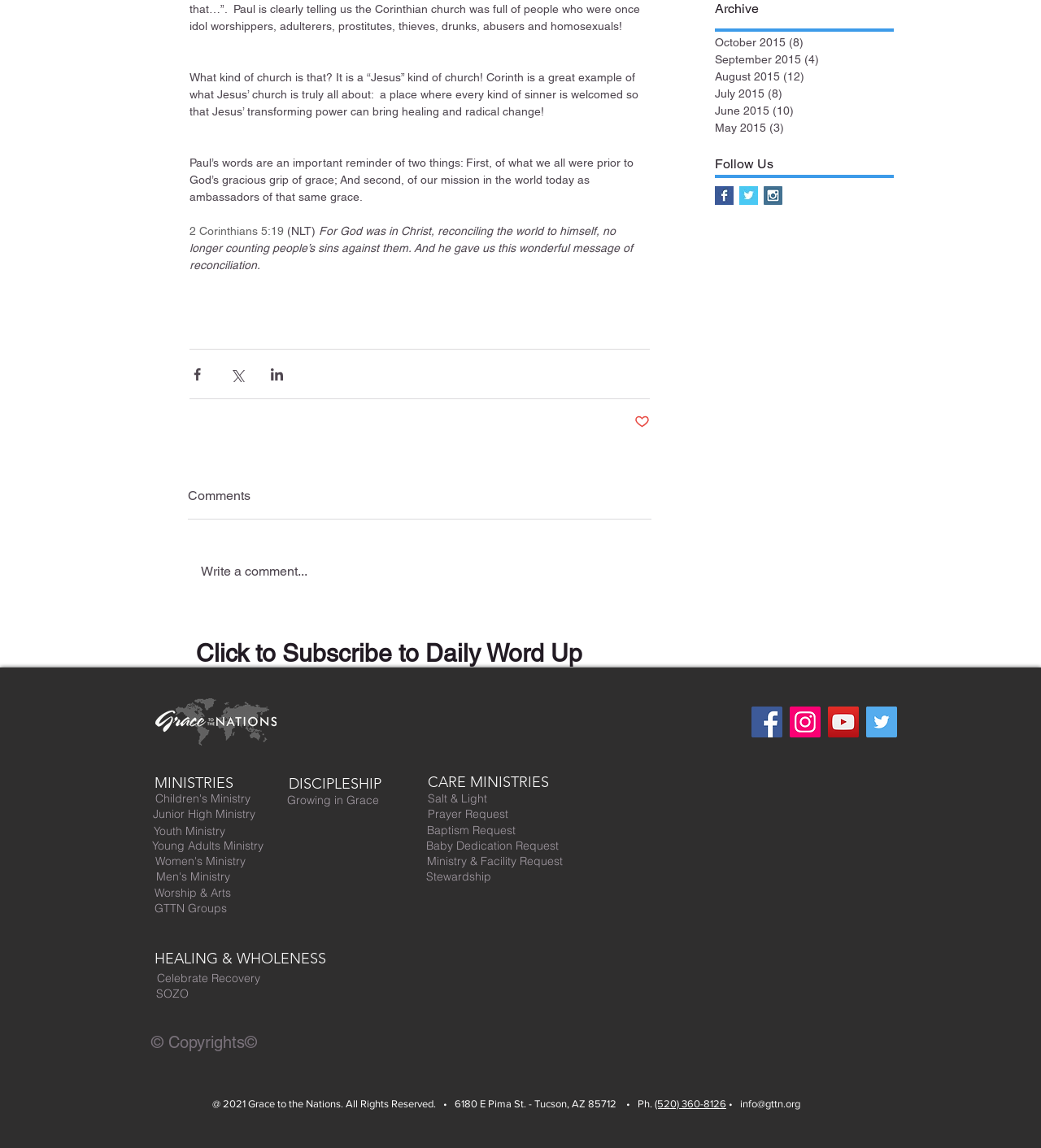Provide the bounding box coordinates of the HTML element described by the text: "Baby Dedication Request". The coordinates should be in the format [left, top, right, bottom] with values between 0 and 1.

[0.394, 0.73, 0.552, 0.744]